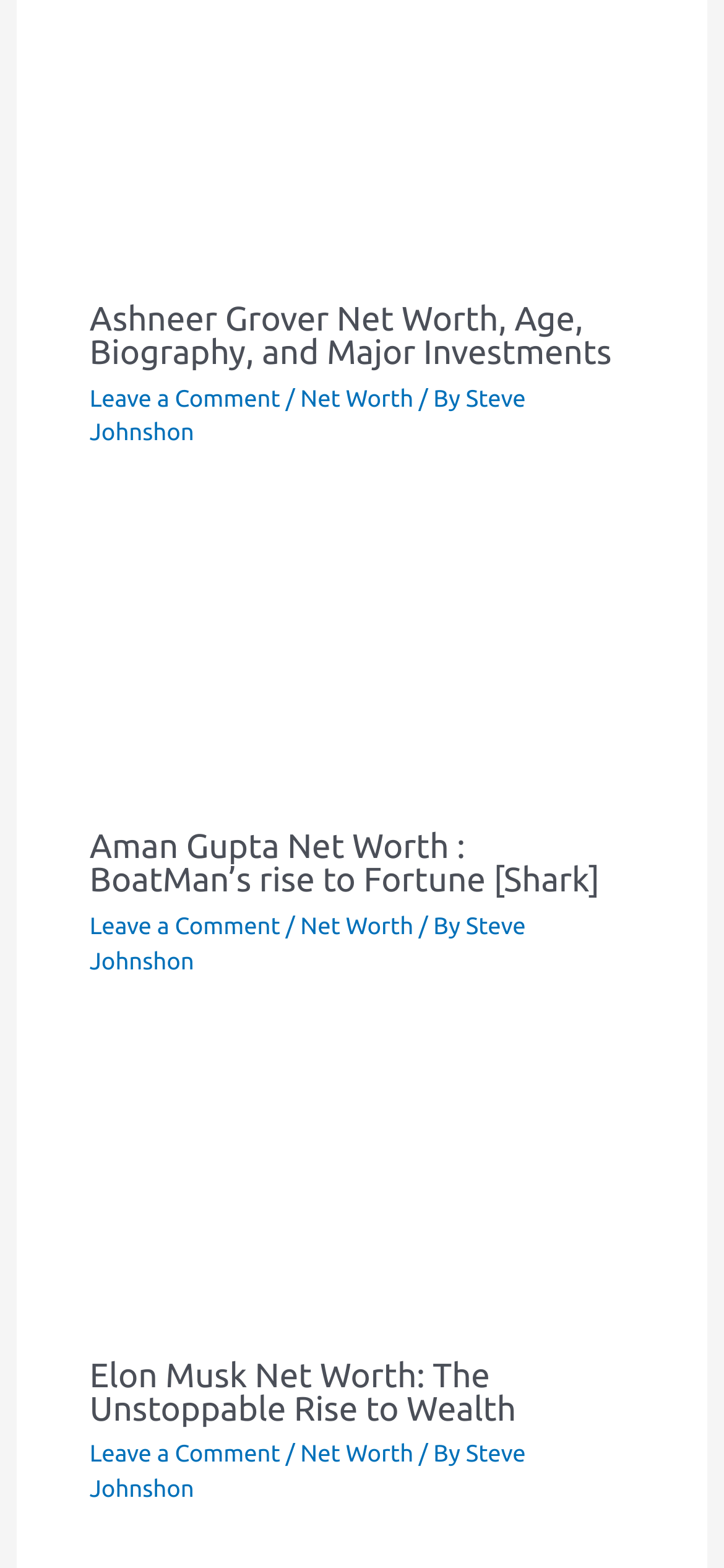Please indicate the bounding box coordinates of the element's region to be clicked to achieve the instruction: "Leave a review". Provide the coordinates as four float numbers between 0 and 1, i.e., [left, top, right, bottom].

None